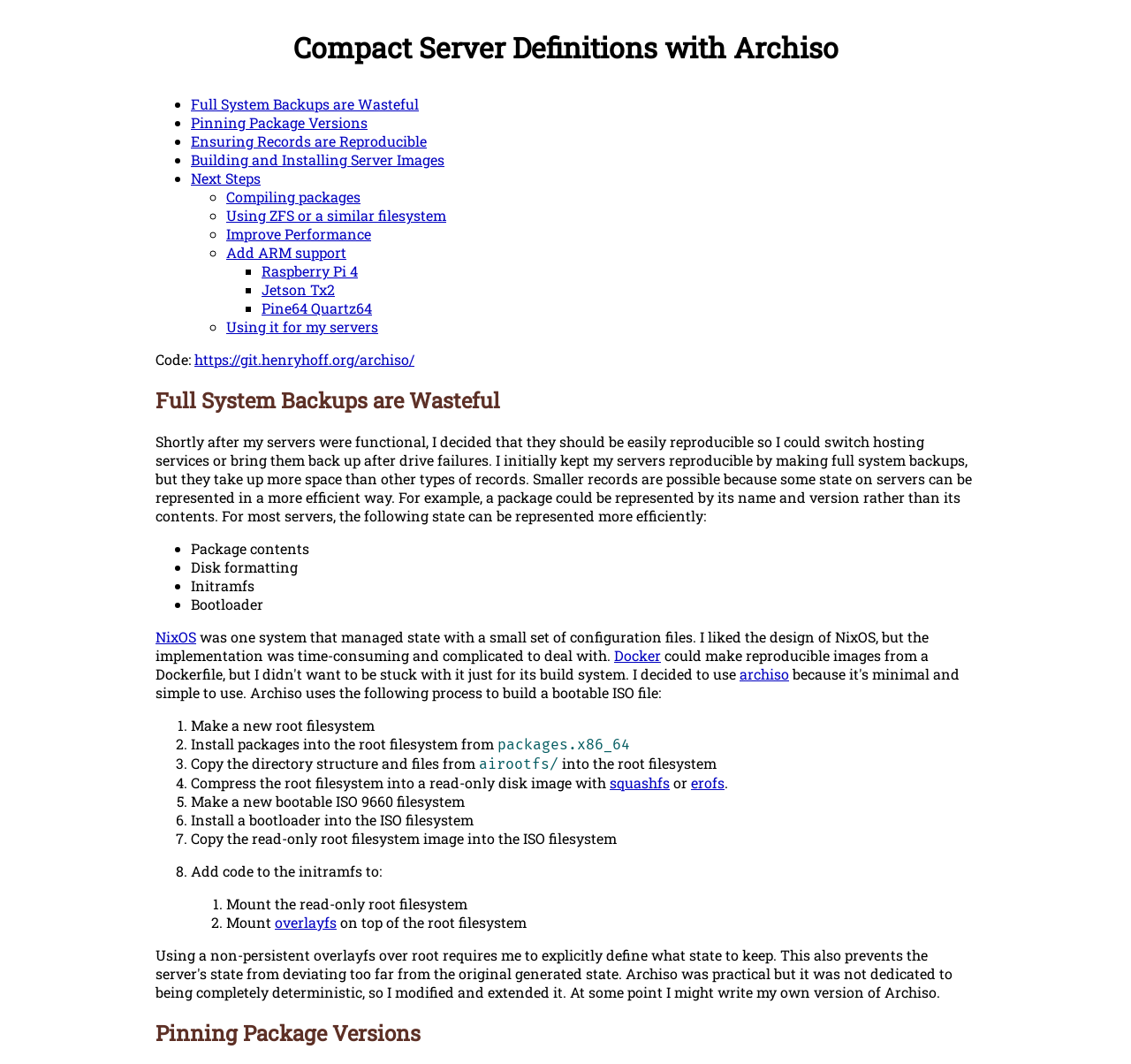Please specify the bounding box coordinates for the clickable region that will help you carry out the instruction: "Click on 'Full System Backups are Wasteful'".

[0.169, 0.089, 0.37, 0.106]